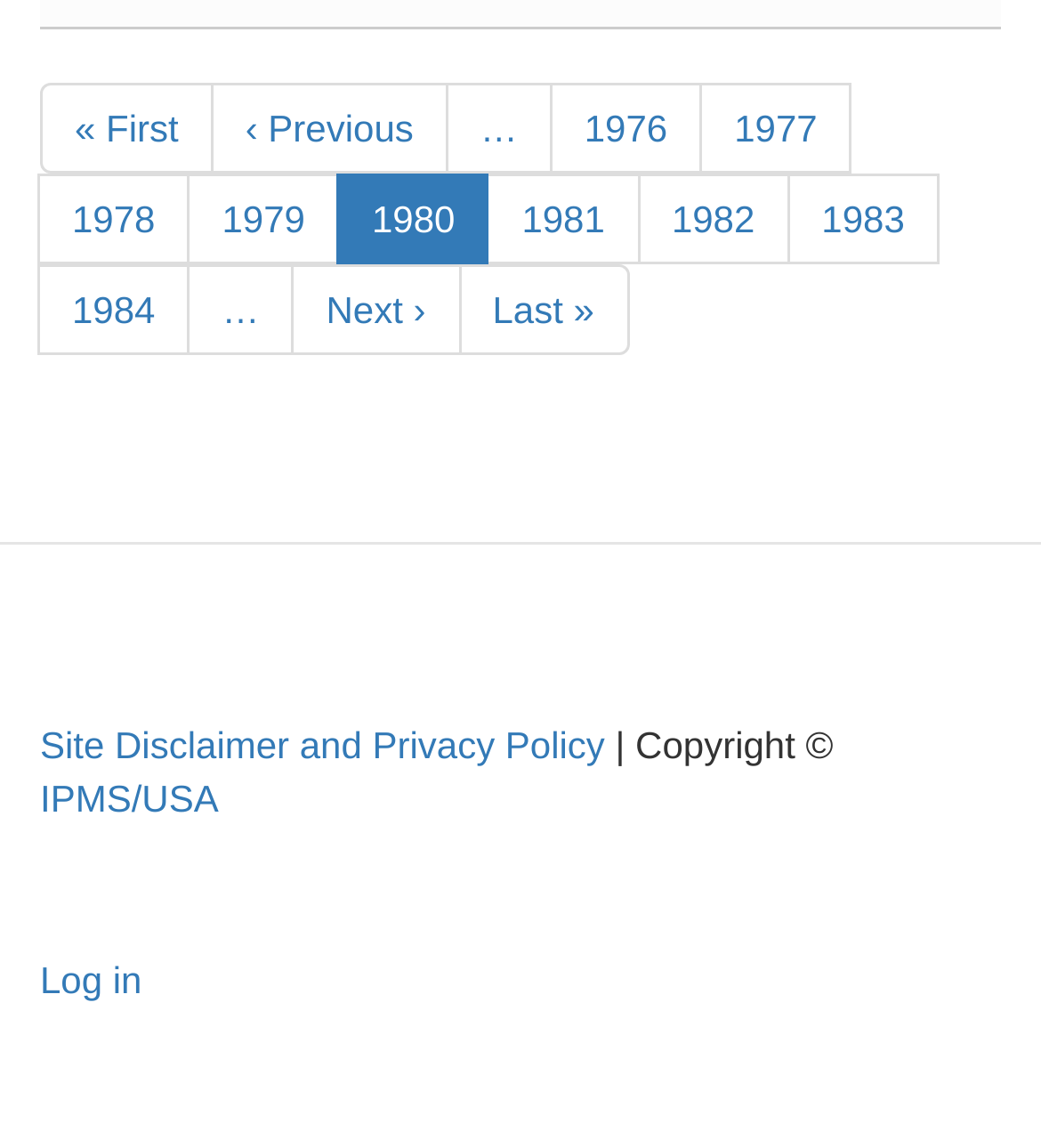Find the bounding box coordinates of the area to click in order to follow the instruction: "Go to the first page".

[0.038, 0.073, 0.205, 0.152]